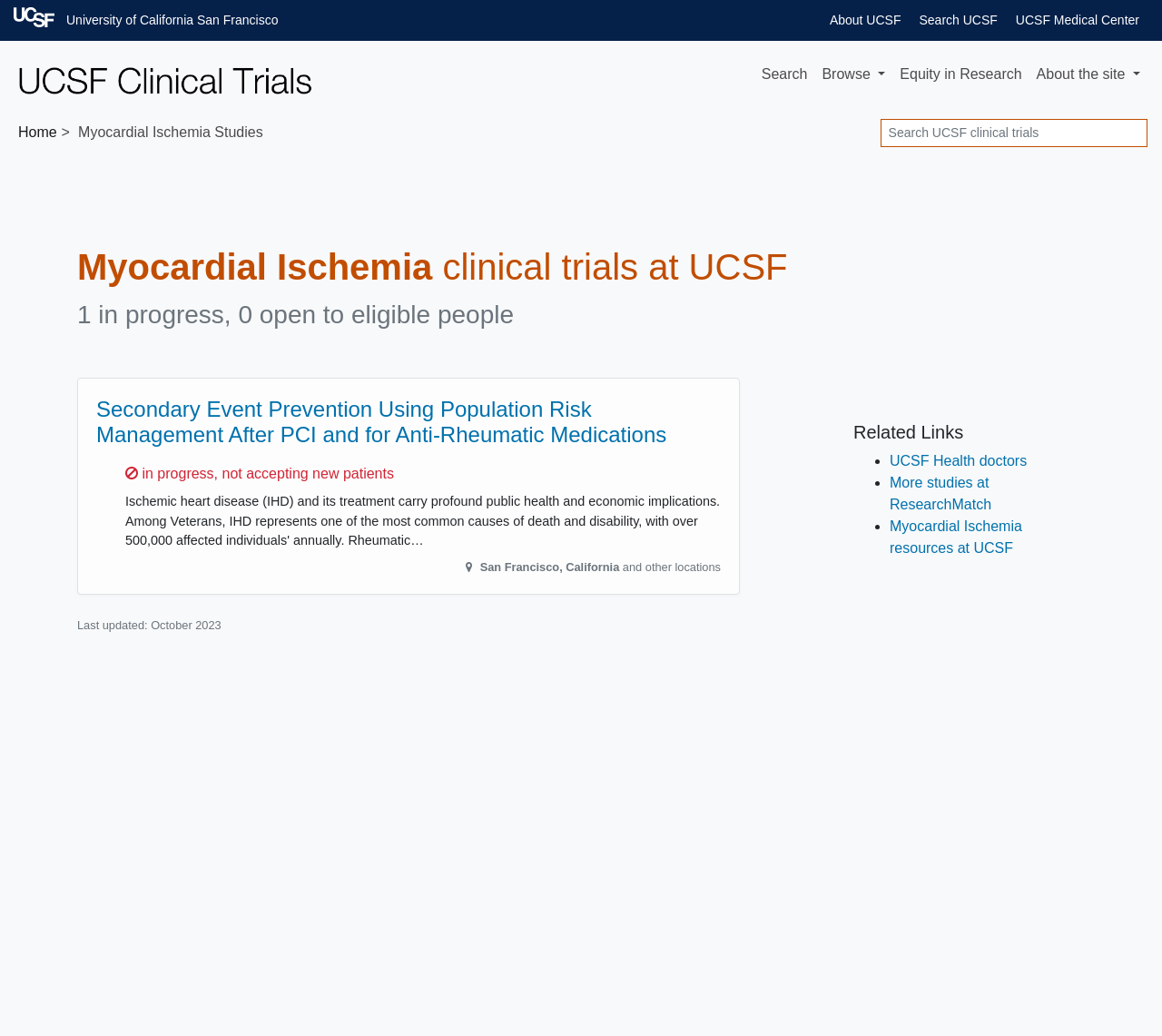Determine the bounding box coordinates for the area you should click to complete the following instruction: "Browse clinical trials".

[0.701, 0.054, 0.768, 0.089]